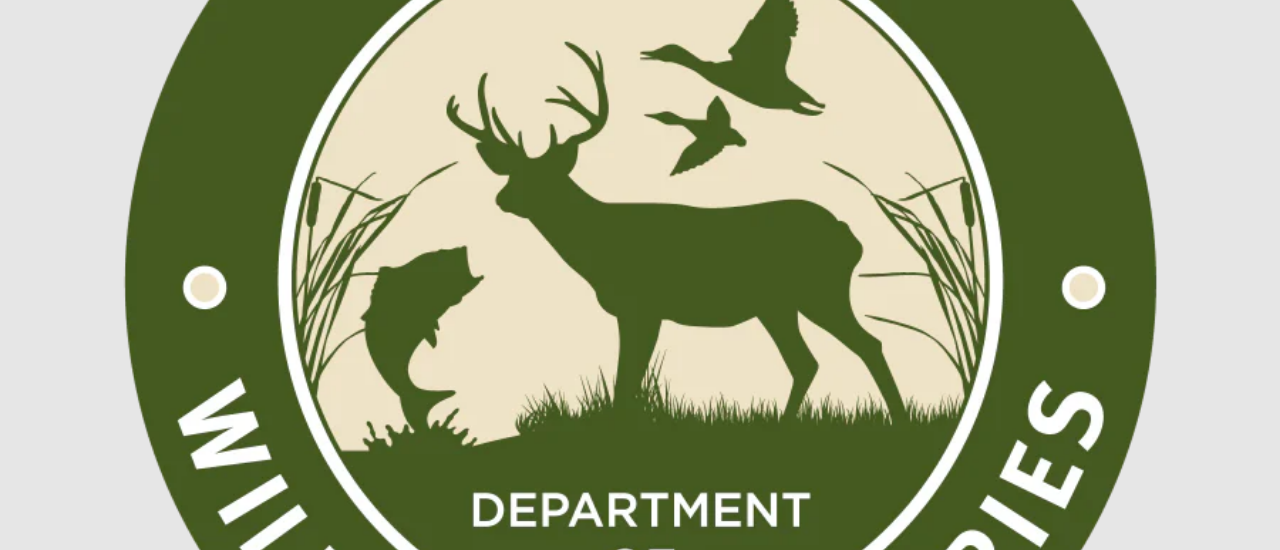Provide your answer to the question using just one word or phrase: What is the name of the department encircling the logo?

Wildlife Department